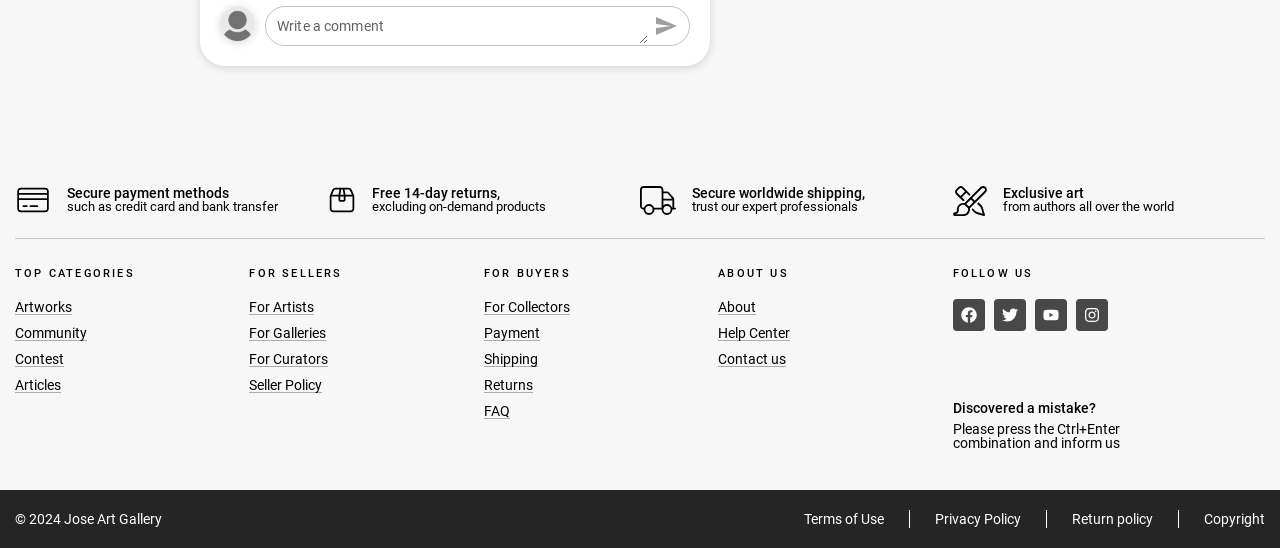What is the name of the art gallery?
Refer to the image and provide a one-word or short phrase answer.

Jose Art Gallery